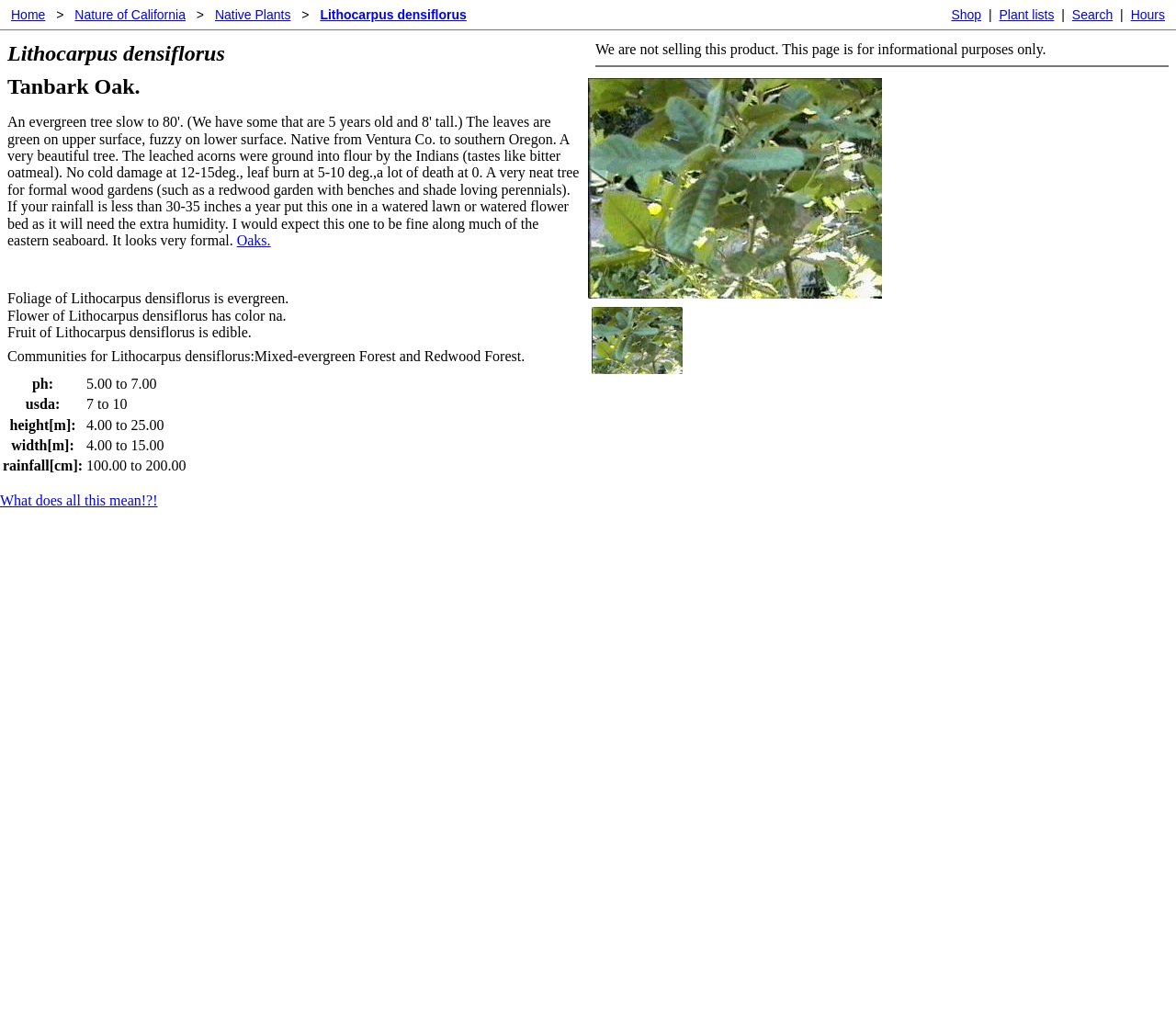What is the community type where Lithocarpus densiflorus is found?
Provide a detailed answer to the question using information from the image.

I found the answer by reading the static text elements on the webpage, specifically the one that says 'Communities for Lithocarpus densiflorus:Mixed-evergreen Forest and Redwood Forest.' which indicates the type of community where this oak species is found.